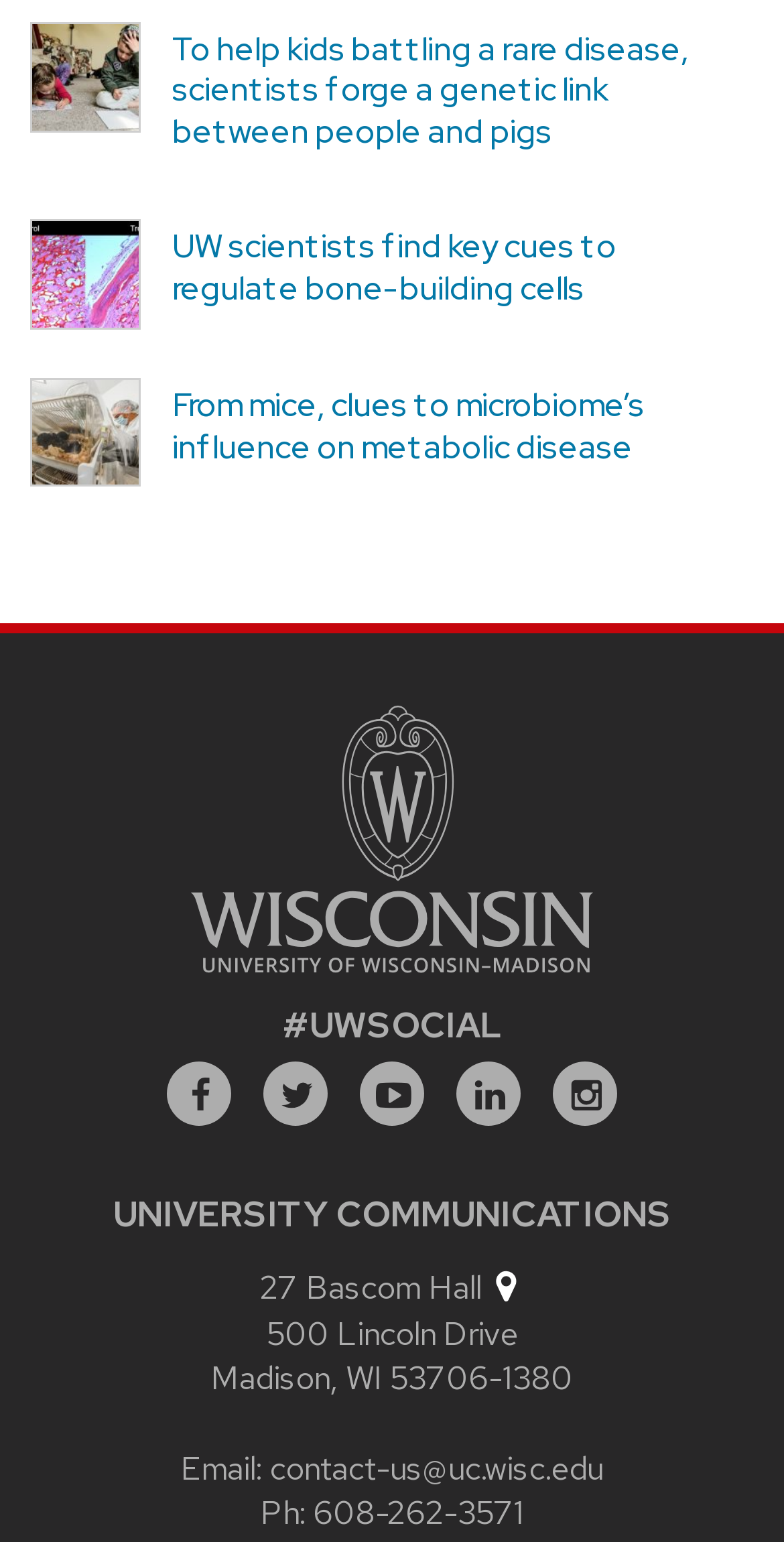Answer the question using only a single word or phrase: 
What is the university's address?

500 Lincoln Drive, Madison, WI 53706-1380